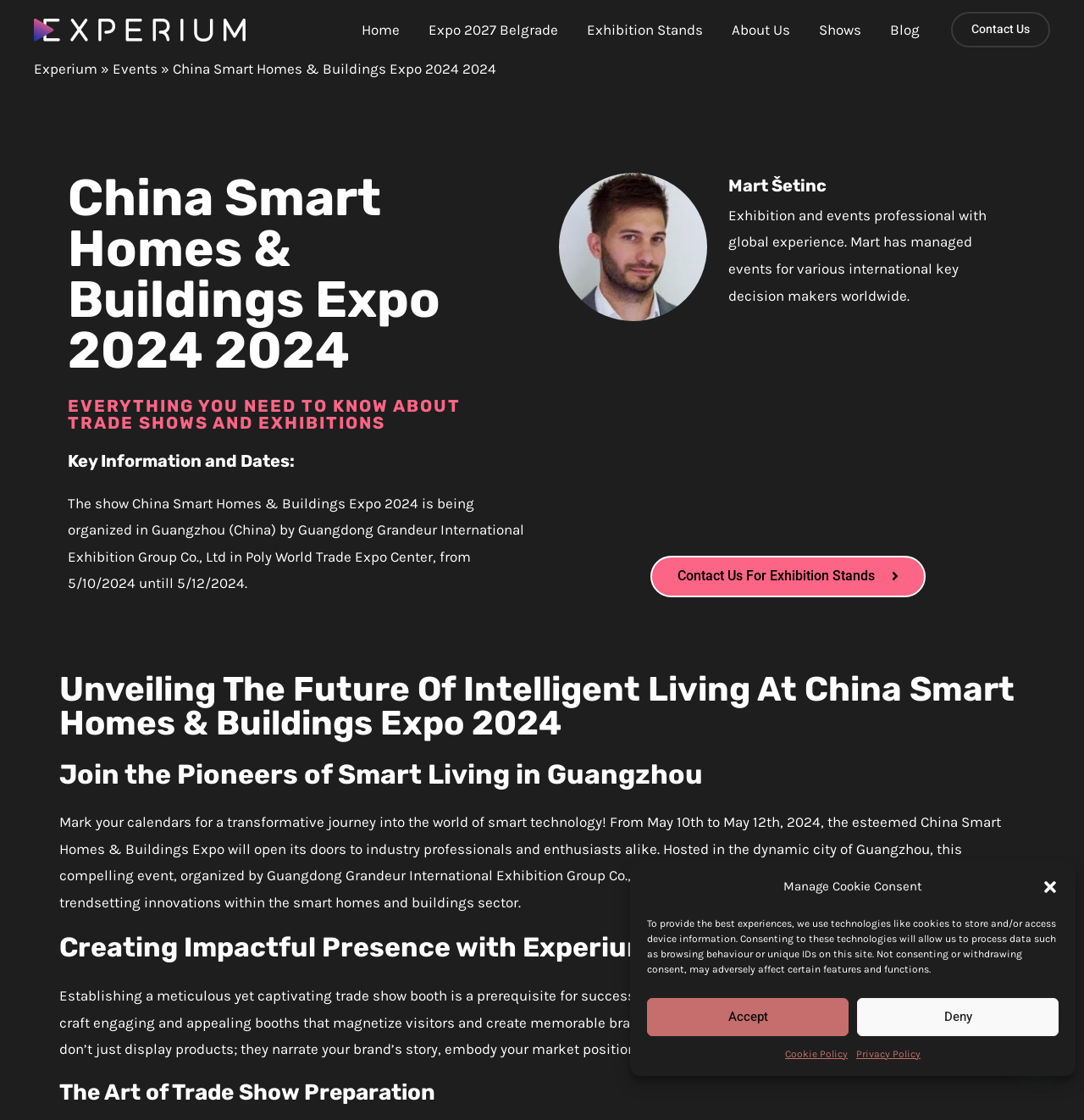From the given element description: "1", find the bounding box for the UI element. Provide the coordinates as four float numbers between 0 and 1, in the order [left, top, right, bottom].

[0.935, 0.908, 0.977, 0.949]